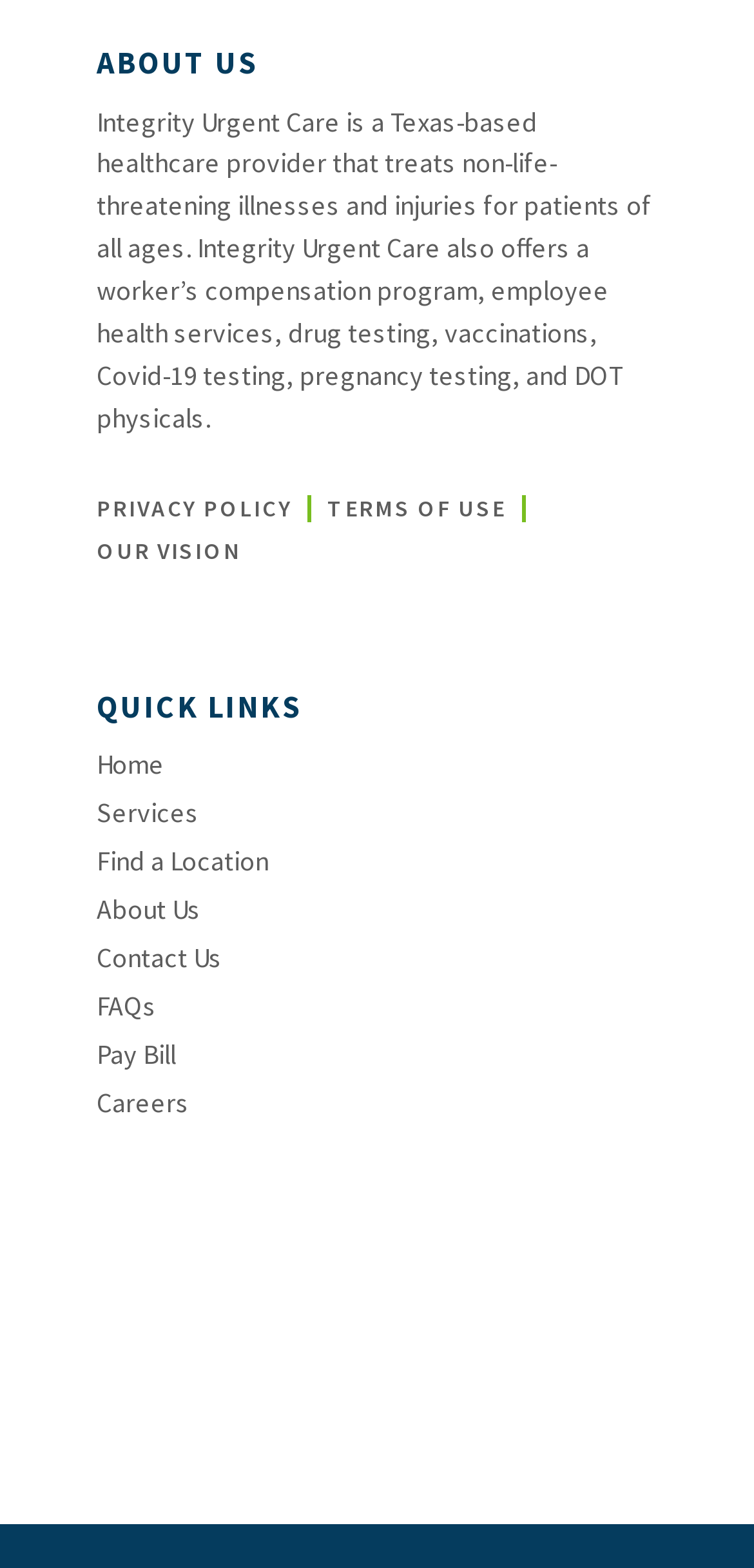Pinpoint the bounding box coordinates of the element you need to click to execute the following instruction: "view privacy policy". The bounding box should be represented by four float numbers between 0 and 1, in the format [left, top, right, bottom].

[0.128, 0.311, 0.388, 0.338]